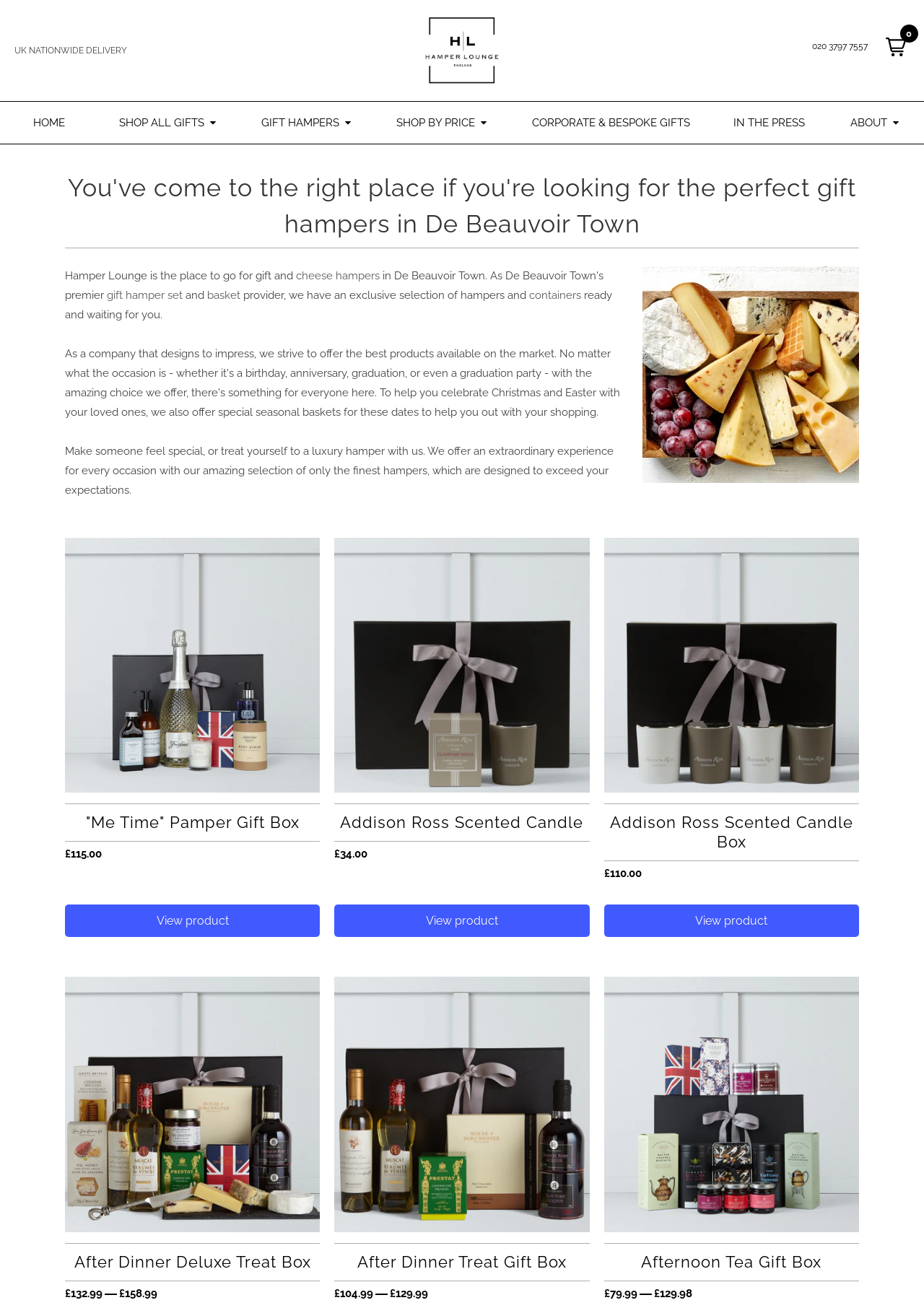Can you find the bounding box coordinates for the element that needs to be clicked to execute this instruction: "Read the latest news"? The coordinates should be given as four float numbers between 0 and 1, i.e., [left, top, right, bottom].

None